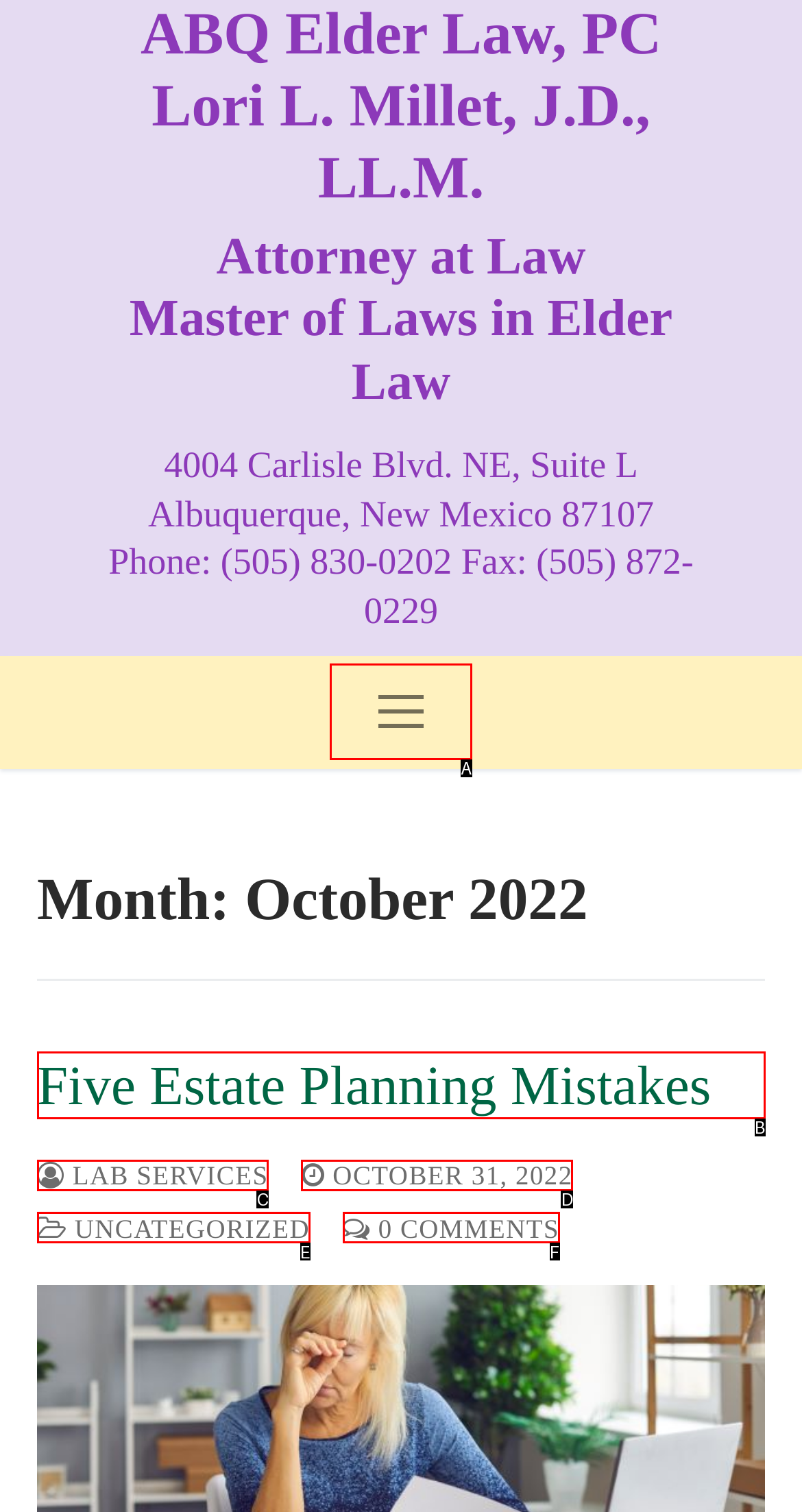With the description: Routers, find the option that corresponds most closely and answer with its letter directly.

None